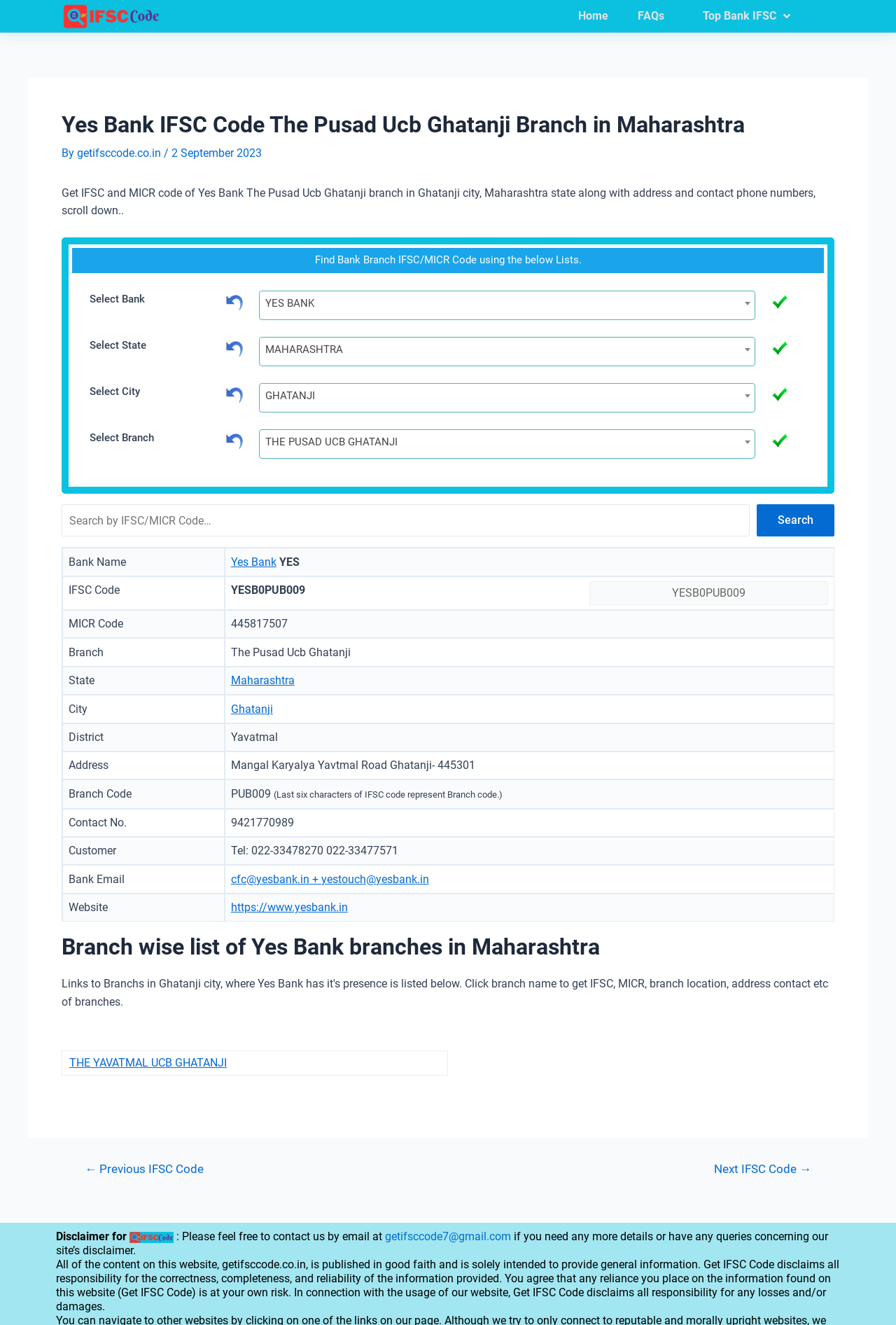Please identify the bounding box coordinates of the area that needs to be clicked to fulfill the following instruction: "Click on the 'AWARD' link."

None